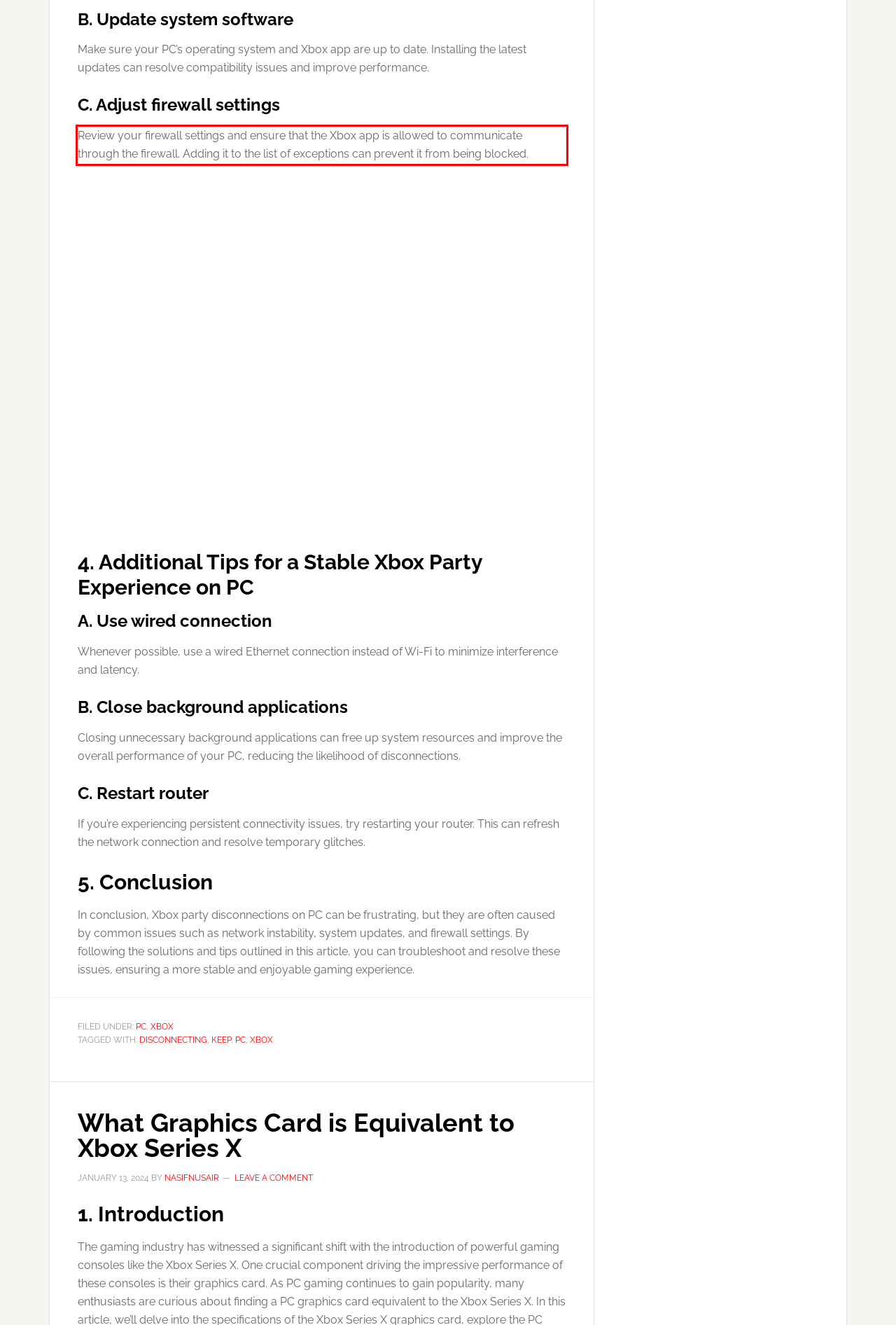Given a screenshot of a webpage with a red bounding box, please identify and retrieve the text inside the red rectangle.

Review your firewall settings and ensure that the Xbox app is allowed to communicate through the firewall. Adding it to the list of exceptions can prevent it from being blocked.